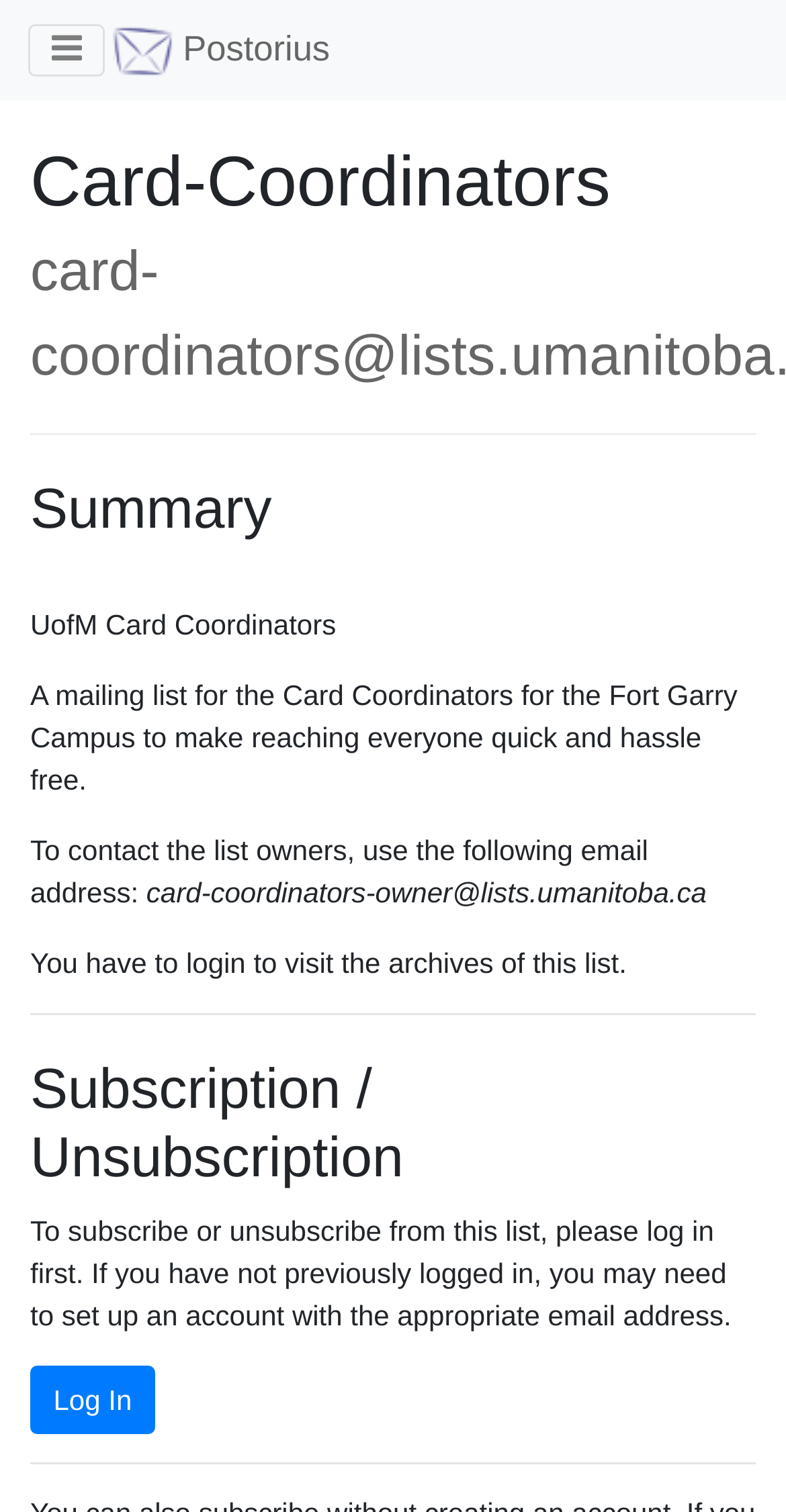Given the description Search for, predict the bounding box coordinates of the UI element. Ensure the coordinates are in the format (top-left x, top-left y, bottom-right x, bottom-right y) and all values are between 0 and 1.

None